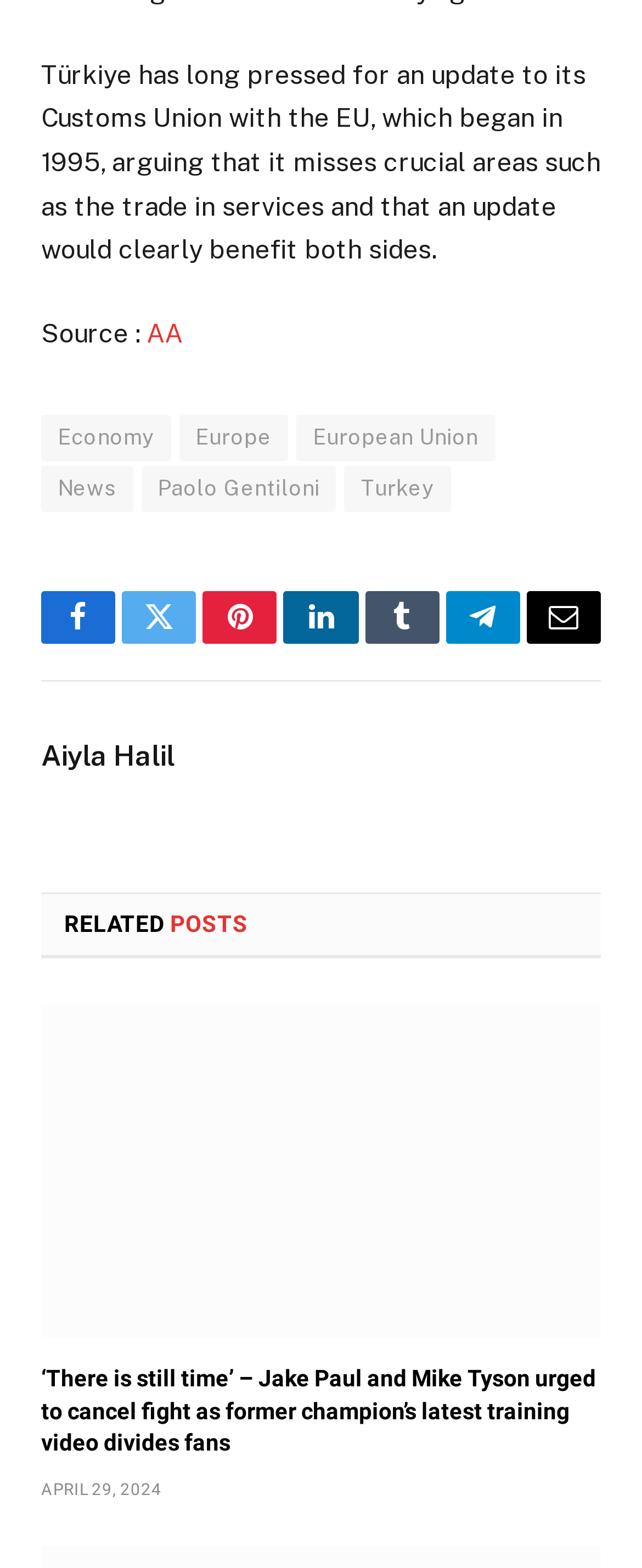Determine the bounding box coordinates (top-left x, top-left y, bottom-right x, bottom-right y) of the UI element described in the following text: Aiyla Halil

[0.064, 0.471, 0.272, 0.493]